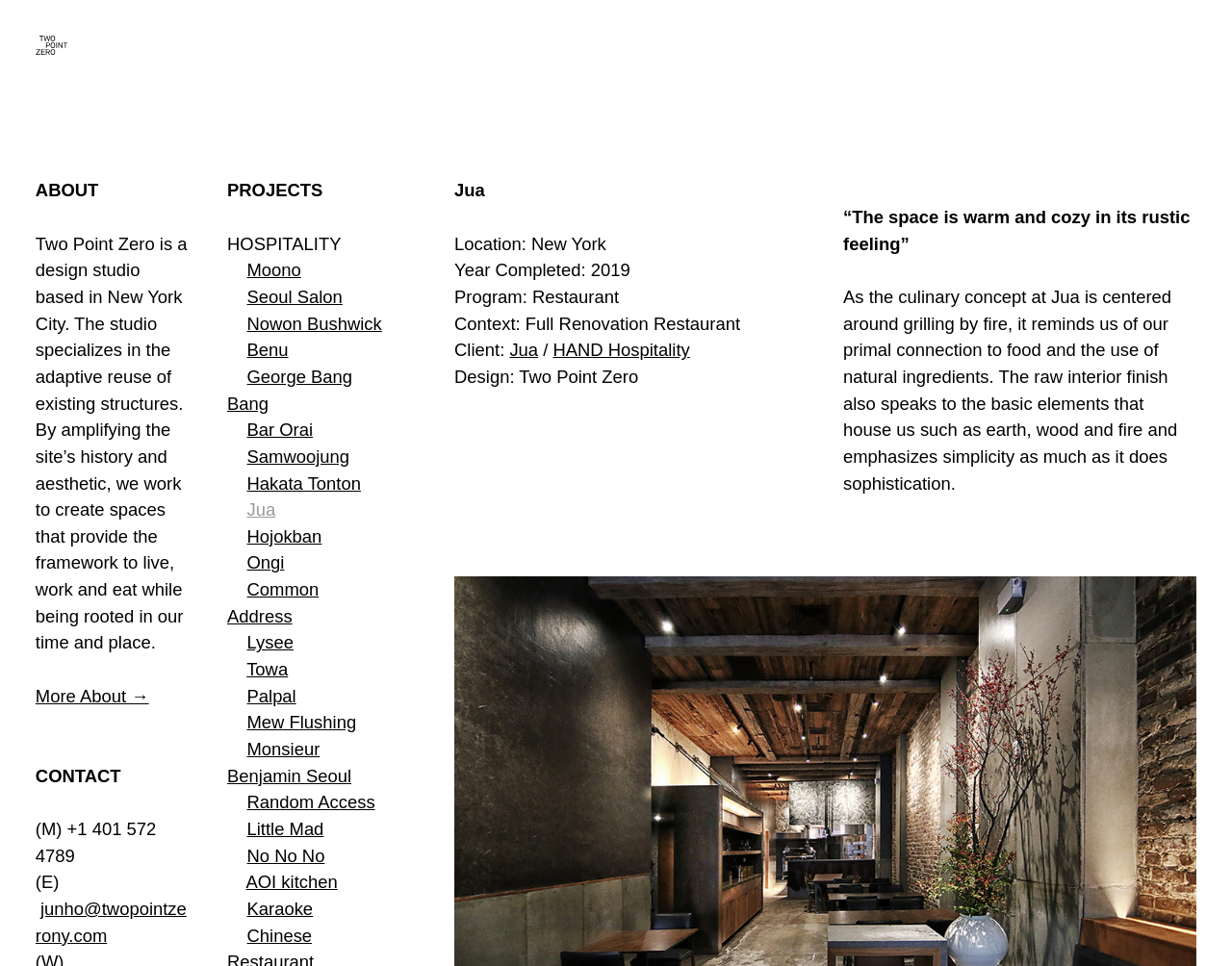What is the year of completion of the Jua project?
Answer the question with a single word or phrase by looking at the picture.

2019